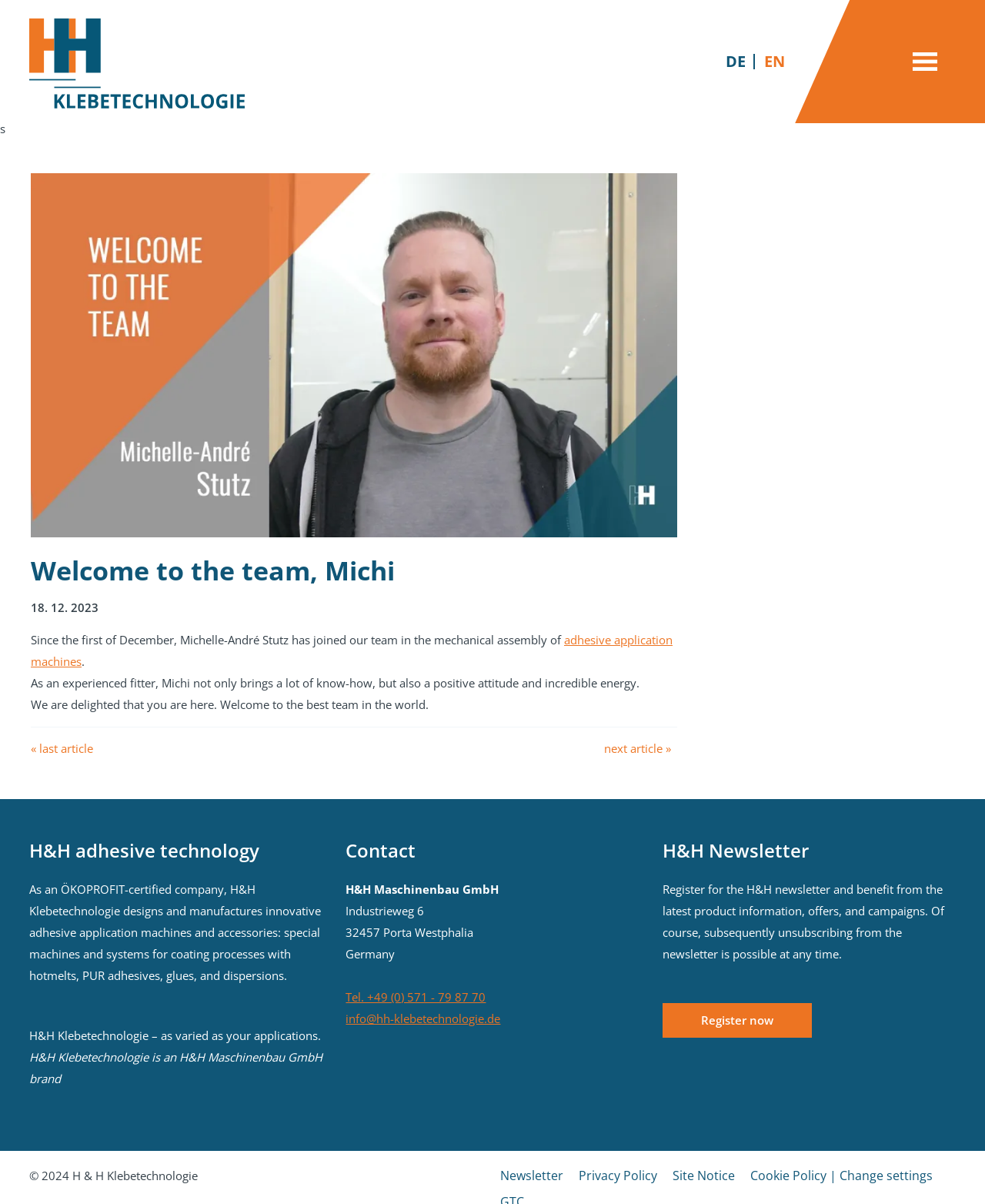Identify the bounding box coordinates of the clickable region required to complete the instruction: "Click the link to read the blog post about Michelle-André Stutz". The coordinates should be given as four float numbers within the range of 0 and 1, i.e., [left, top, right, bottom].

[0.031, 0.144, 0.688, 0.446]